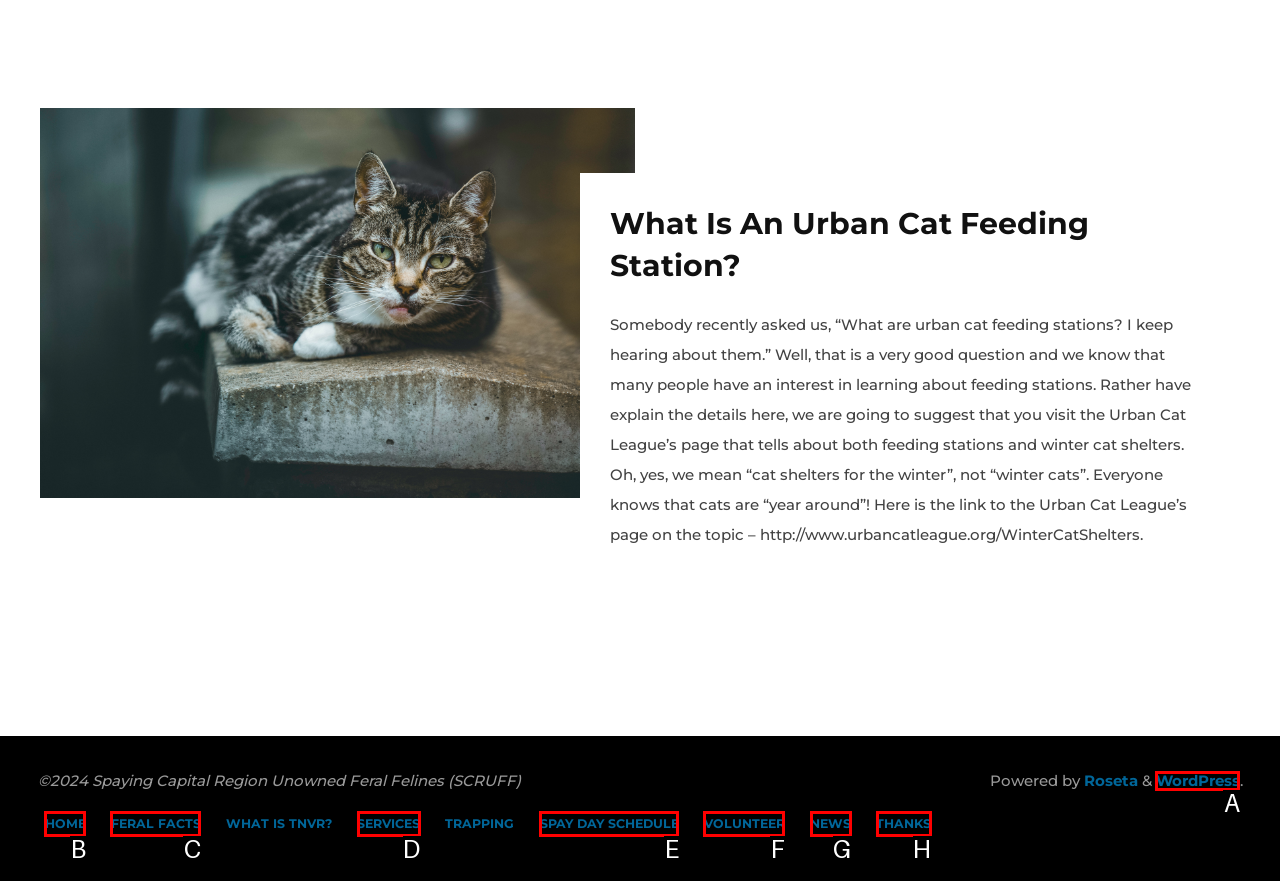Based on the given description: FERAL FACTS, determine which HTML element is the best match. Respond with the letter of the chosen option.

C